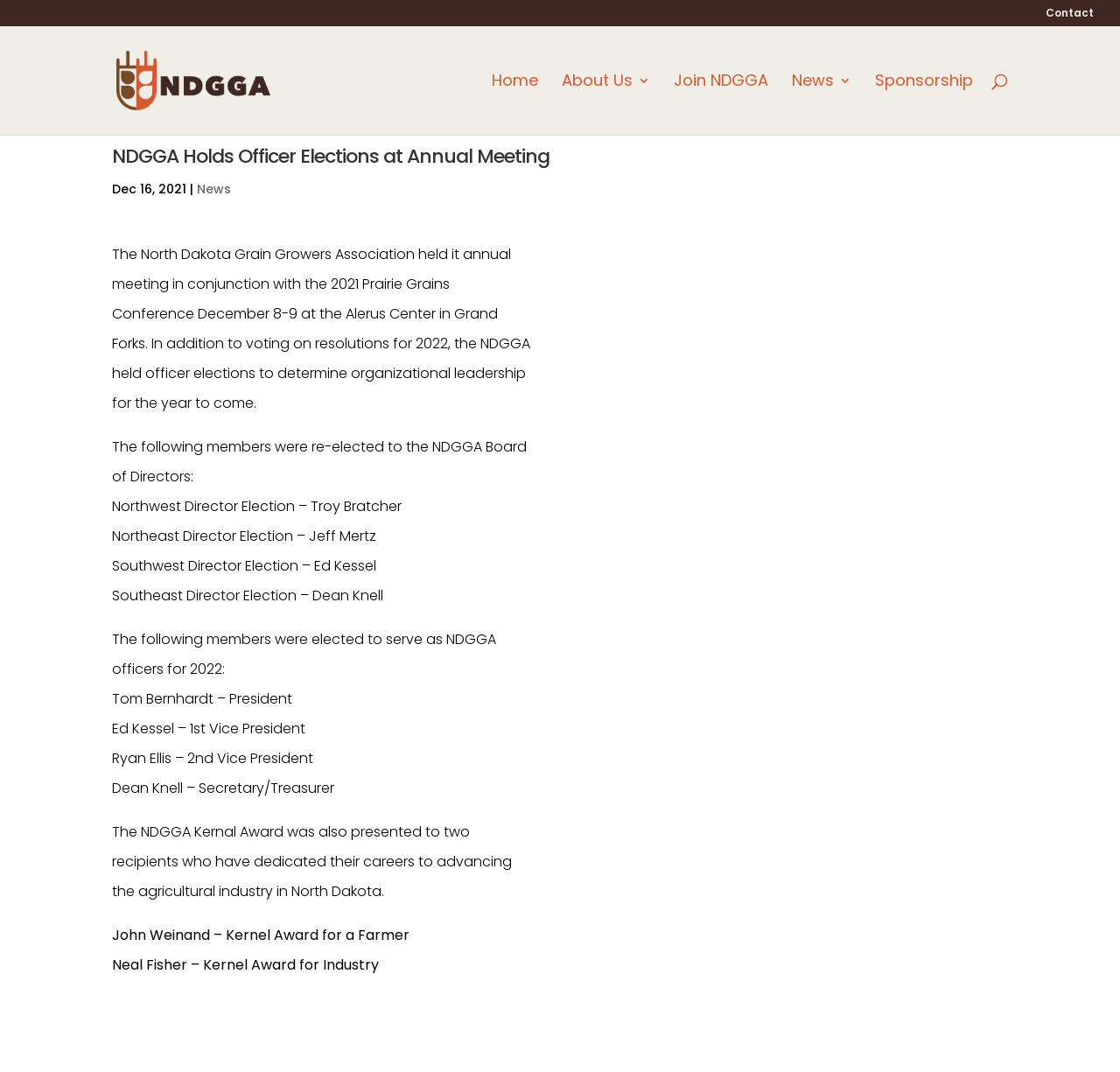Could you identify the text that serves as the heading for this webpage?

NDGGA Holds Officer Elections at Annual Meeting